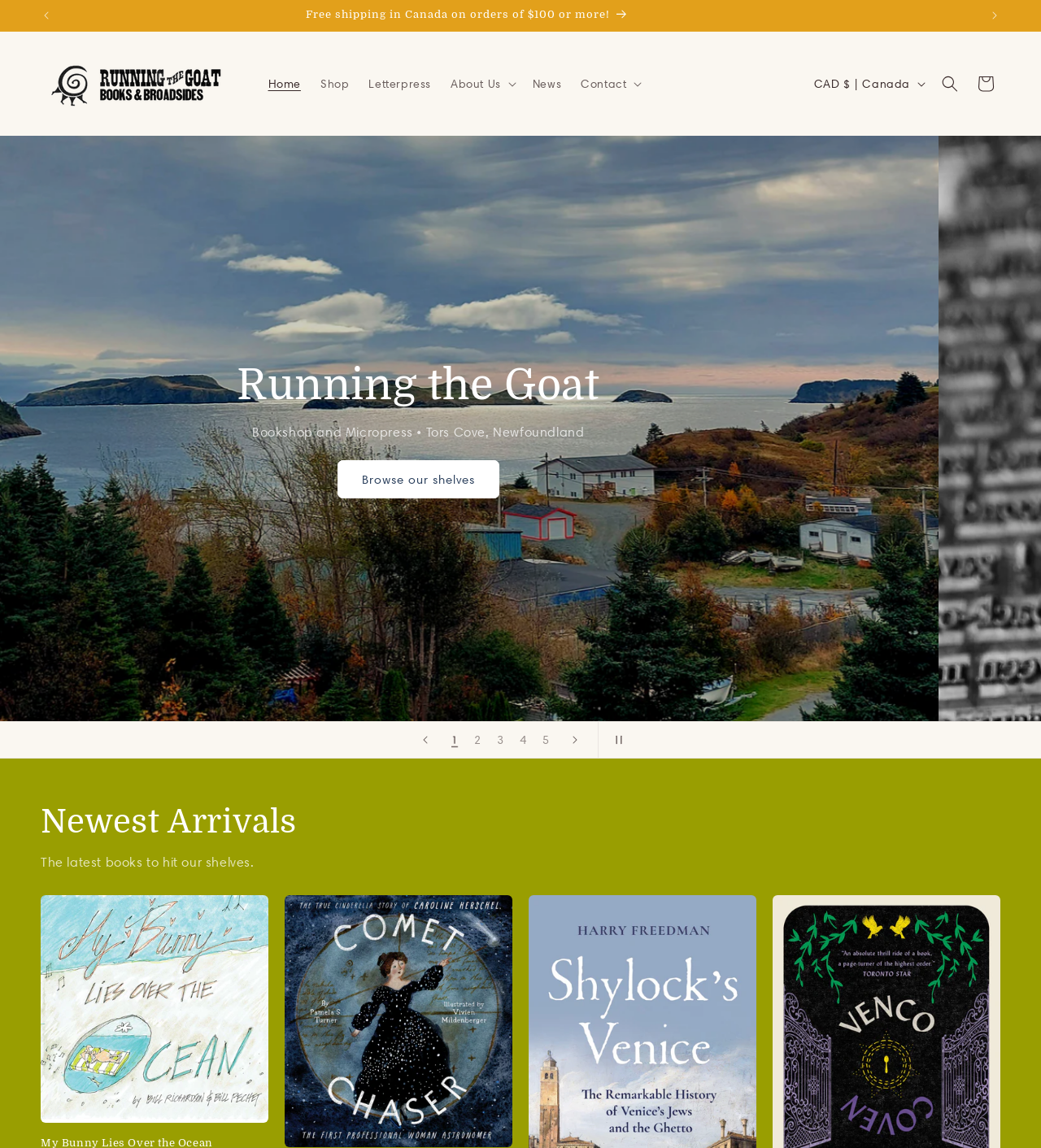Answer succinctly with a single word or phrase:
What is the purpose of the 'About Us' button?

To access information about the press